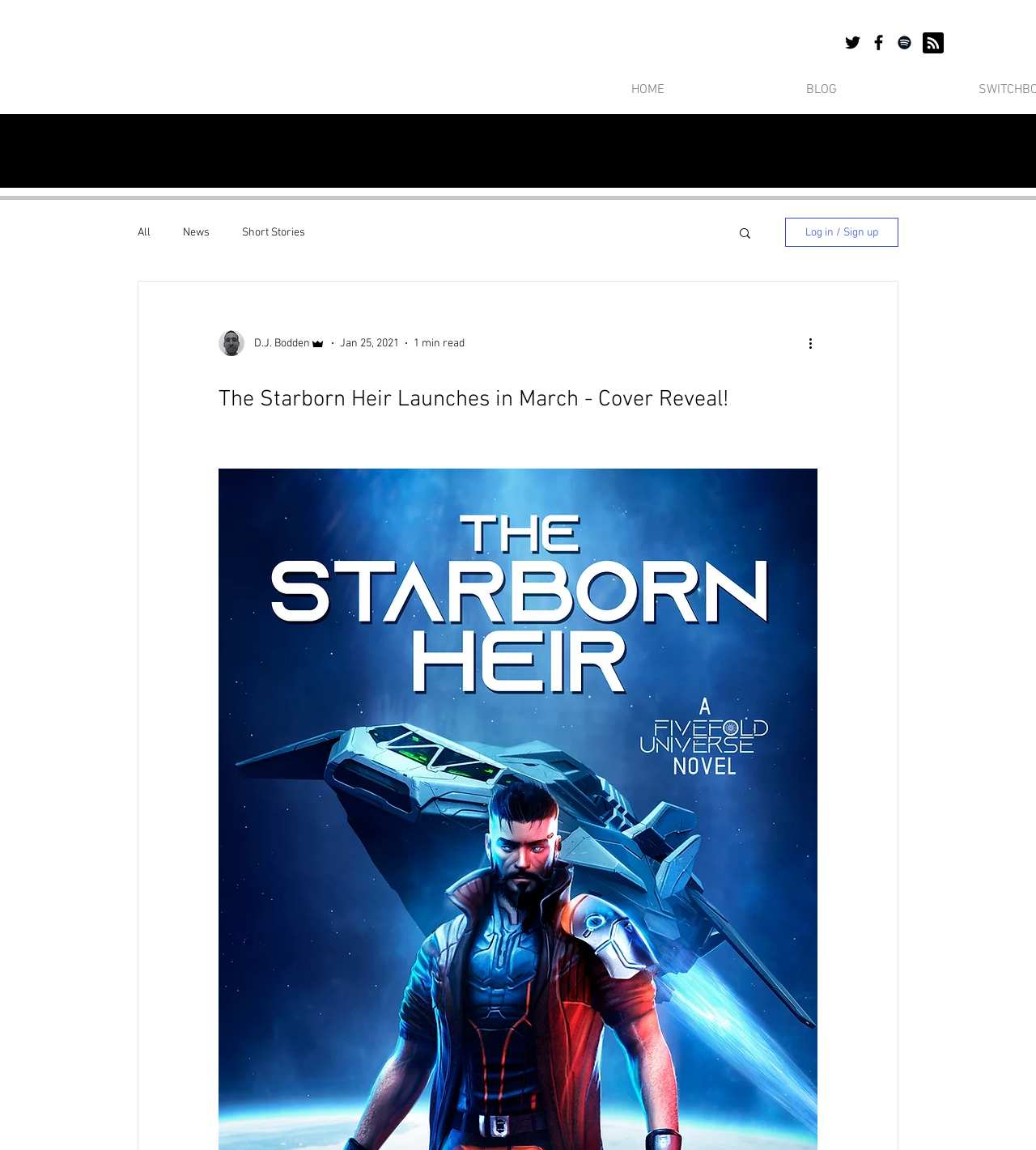Locate the bounding box coordinates for the element described below: "Log in / Sign up". The coordinates must be four float values between 0 and 1, formatted as [left, top, right, bottom].

[0.758, 0.189, 0.867, 0.215]